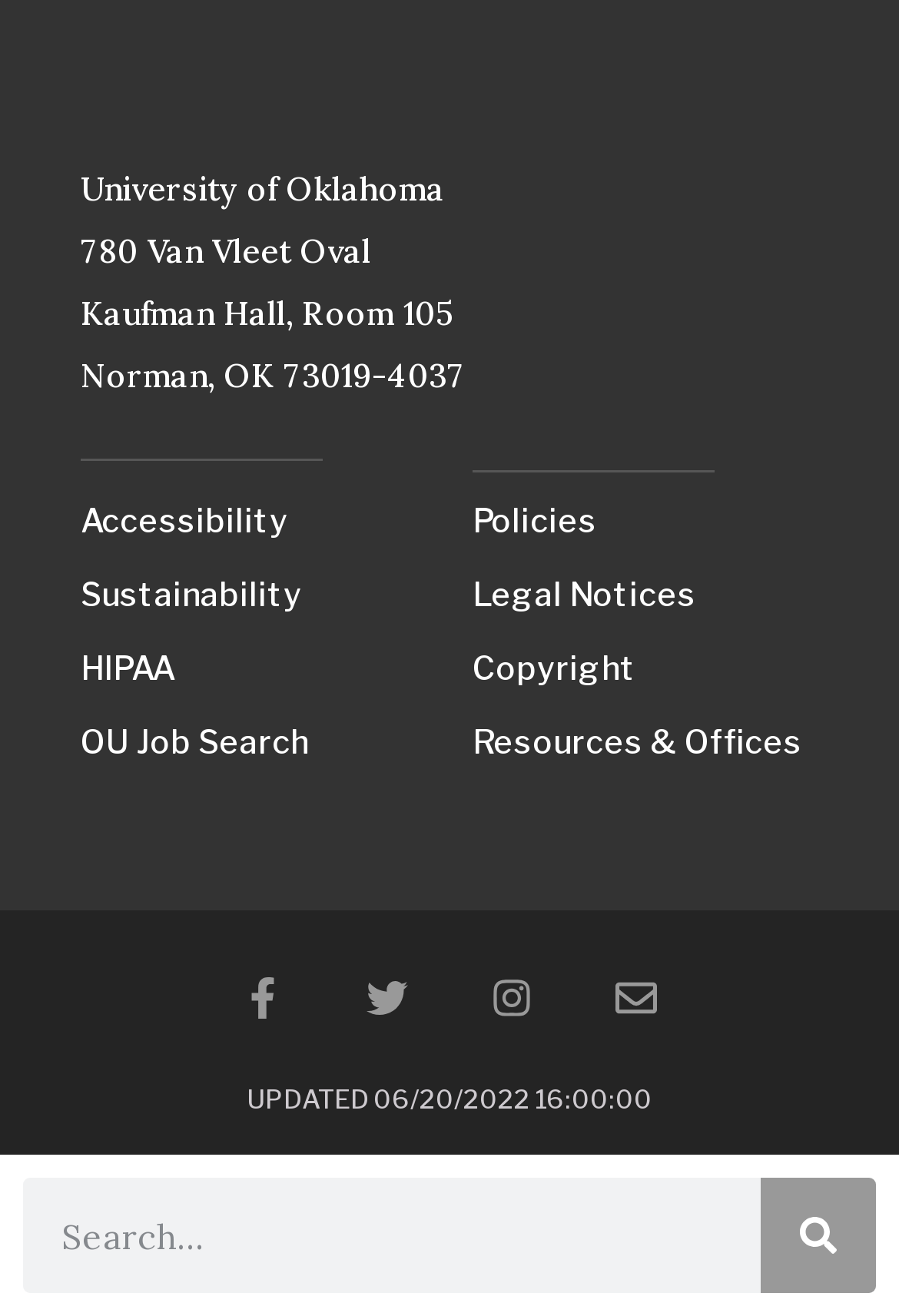Please reply to the following question with a single word or a short phrase:
What is the date of the last update?

06/20/2022 16:00:00